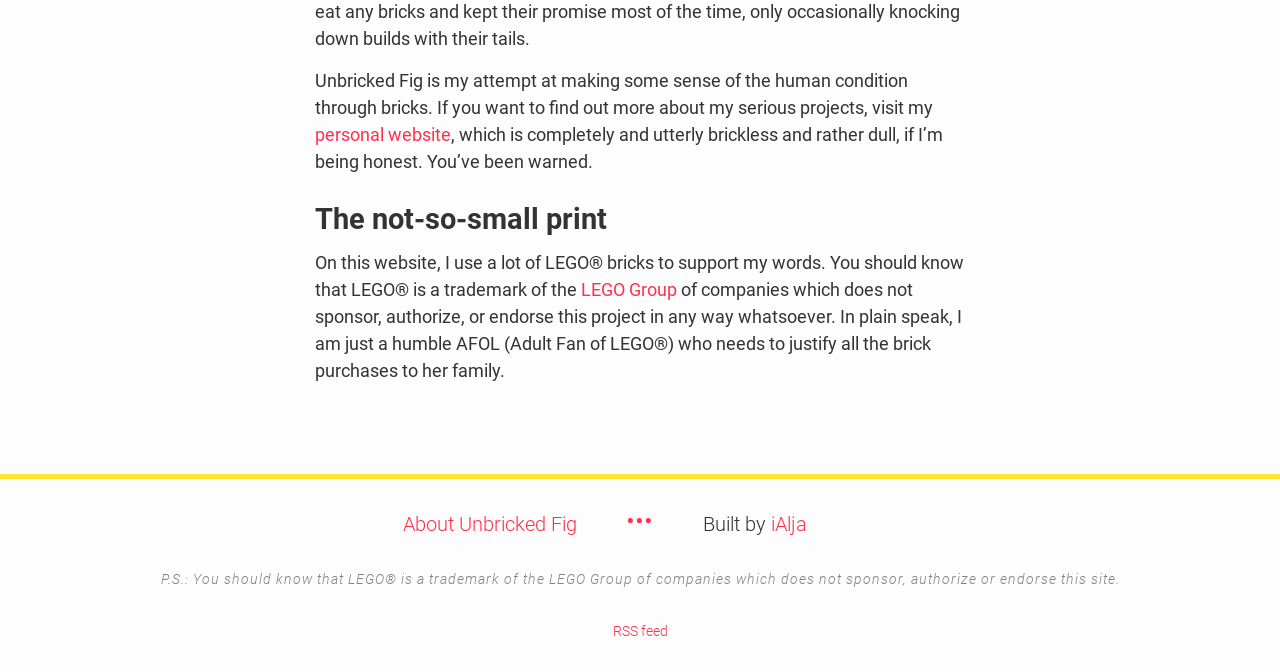What is the author's attitude towards their personal website?
Based on the content of the image, thoroughly explain and answer the question.

The author mentions that their personal website is 'completely and utterly brickless and rather dull, if I’m being honest', indicating that they are being truthful about its lack of excitement.